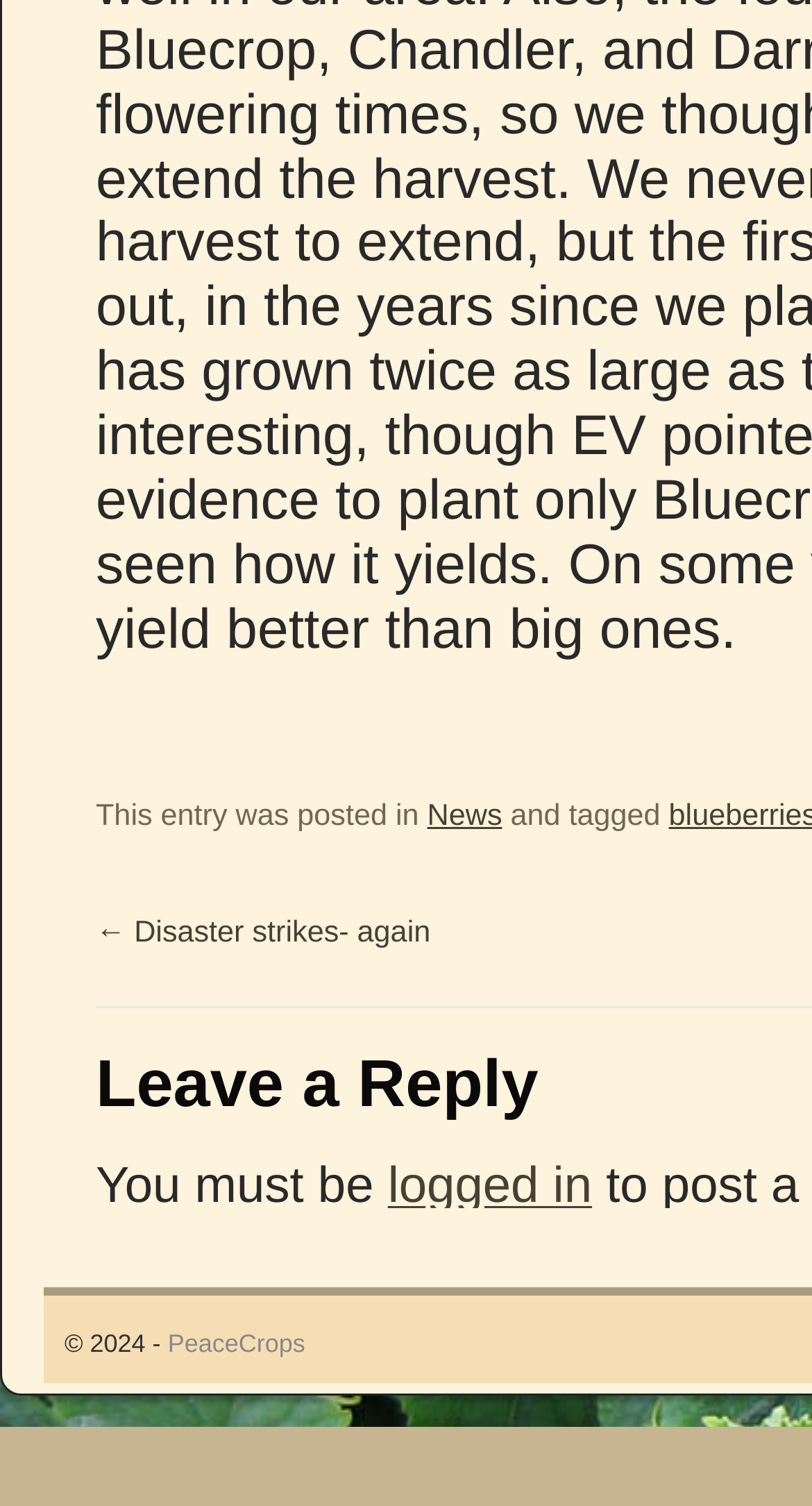What is required to perform an action on the webpage? Using the information from the screenshot, answer with a single word or phrase.

Logged in